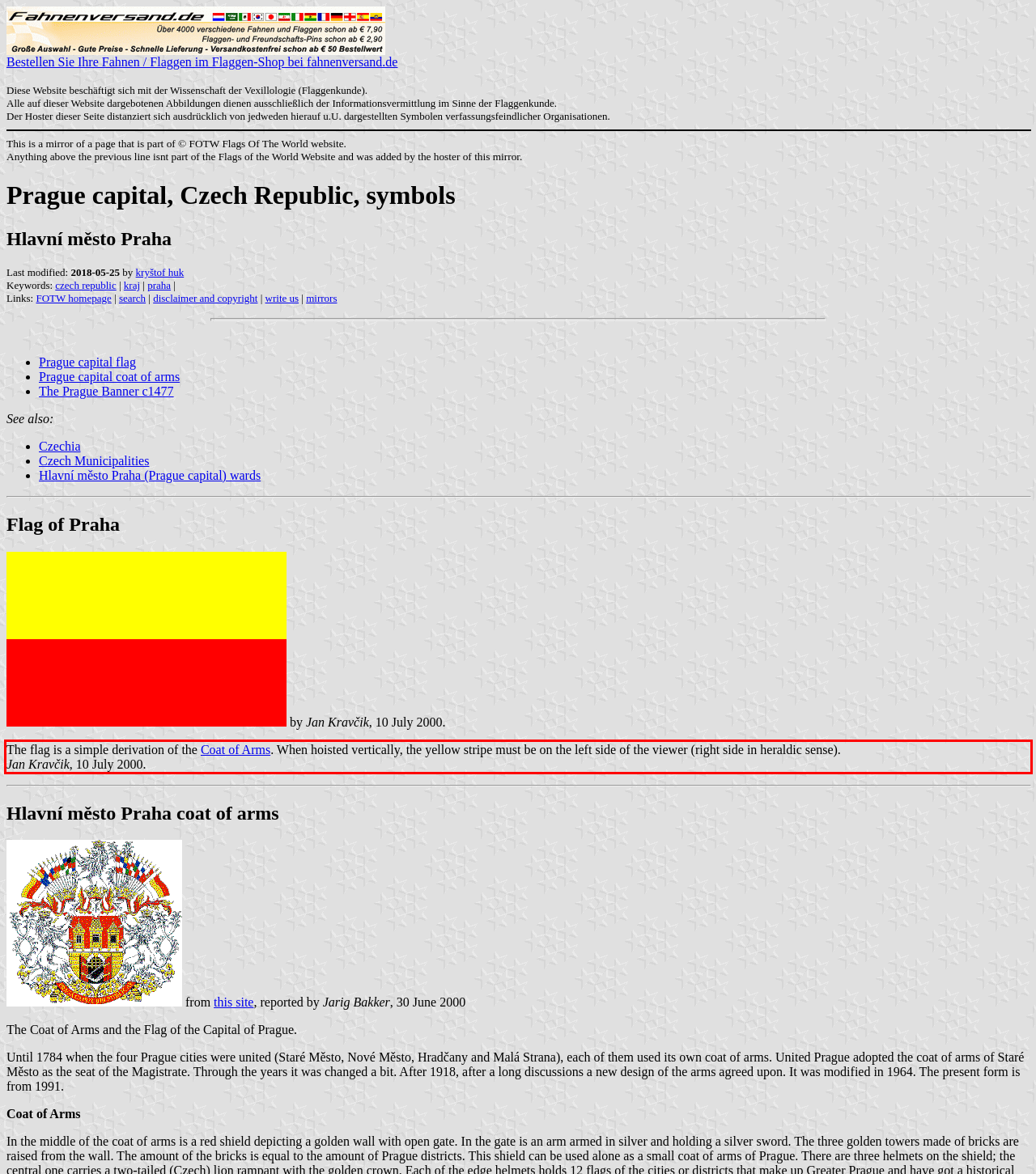Using the webpage screenshot, recognize and capture the text within the red bounding box.

The flag is a simple derivation of the Coat of Arms. When hoisted vertically, the yellow stripe must be on the left side of the viewer (right side in heraldic sense). Jan Kravčik, 10 July 2000.